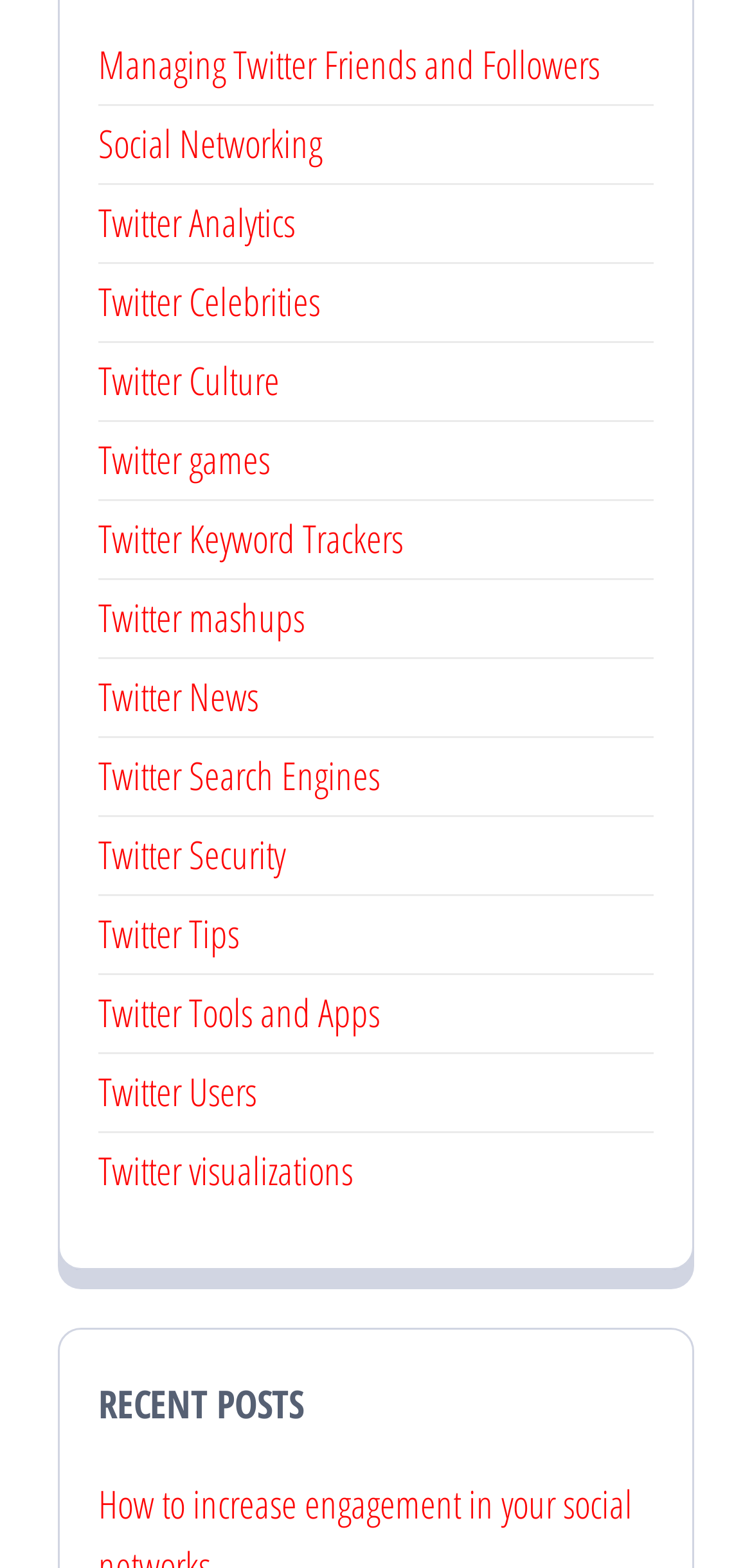Please determine the bounding box coordinates of the clickable area required to carry out the following instruction: "play the fourth video". The coordinates must be four float numbers between 0 and 1, represented as [left, top, right, bottom].

None